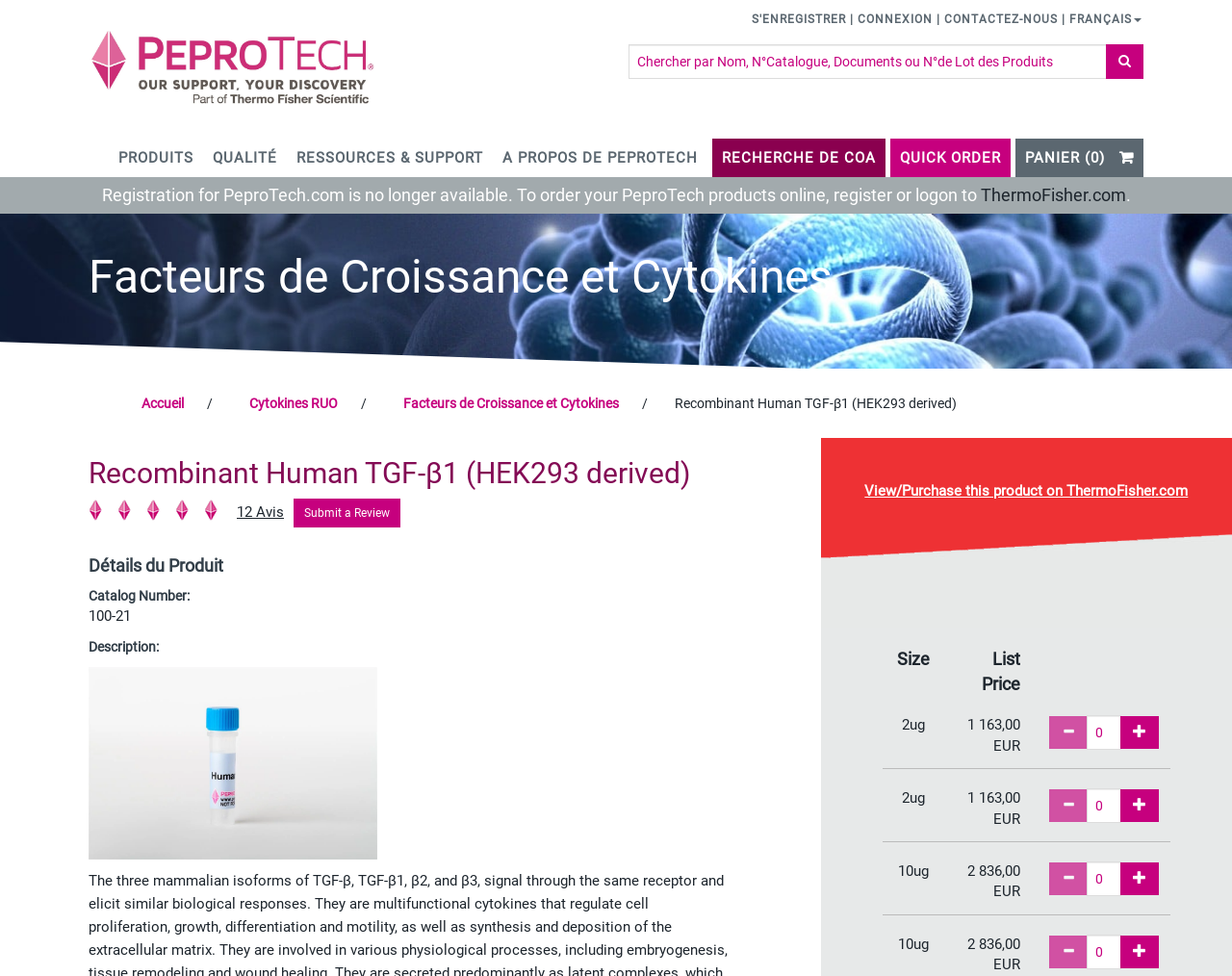Illustrate the webpage's structure and main components comprehensively.

This webpage appears to be a product page for Recombinant Human TGF-β1 (HEK293 derived) on the PeproTech website. At the top of the page, there is a navigation bar with links to "S'ENREGISTRER", "CONNEXION", "CONTACTEZ-NOUS", and "FRANÇAIS". Below this, there is a logo and a link to "PeproTech" with an image of the company's logo.

On the left side of the page, there is a search bar with a button to search for products by name, catalog number, documents, or lot number. Below this, there are links to various categories, including "PRODUITS", "QUALITÉ", "RESSOURCES & SUPPORT", "A PROPOS DE PEPROTECH", "RECHERCHE DE COA", and "QUICK ORDER". There is also a link to the shopping cart, which is currently empty.

In the main content area, there is a notice stating that registration for PeproTech.com is no longer available and that users should register or log in to ThermoFisher.com to order products online. Below this, there is a heading for "Facteurs de Croissance et Cytokines" and a link to "Accueil". There is also a breadcrumb trail with links to "Cytokines RUO" and "Facteurs de Croissance et Cytokines".

The product information is displayed in a table with details such as the catalog number, description, and price. There are also links to view and purchase the product on ThermoFisher.com. The product description includes an image of the product. Below the product information, there are options to select the size and quantity of the product, with buttons to increase or decrease the quantity. The prices for different sizes are listed, including 2ug and 10ug.